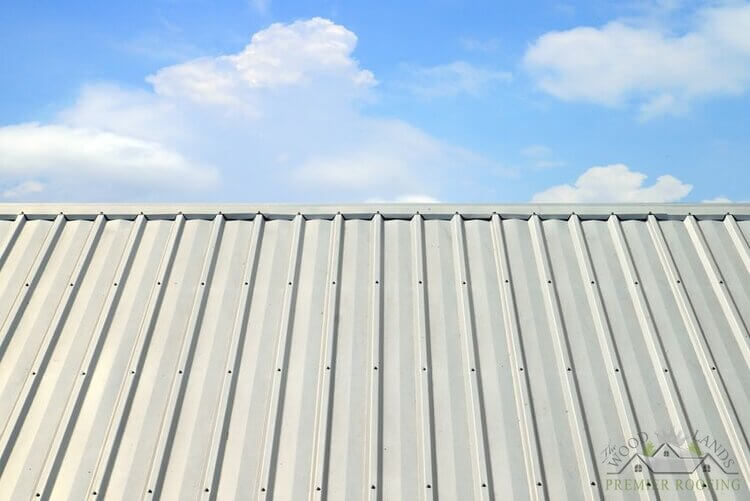What is the benefit of metal roofing? Please answer the question using a single word or phrase based on the image.

Low maintenance